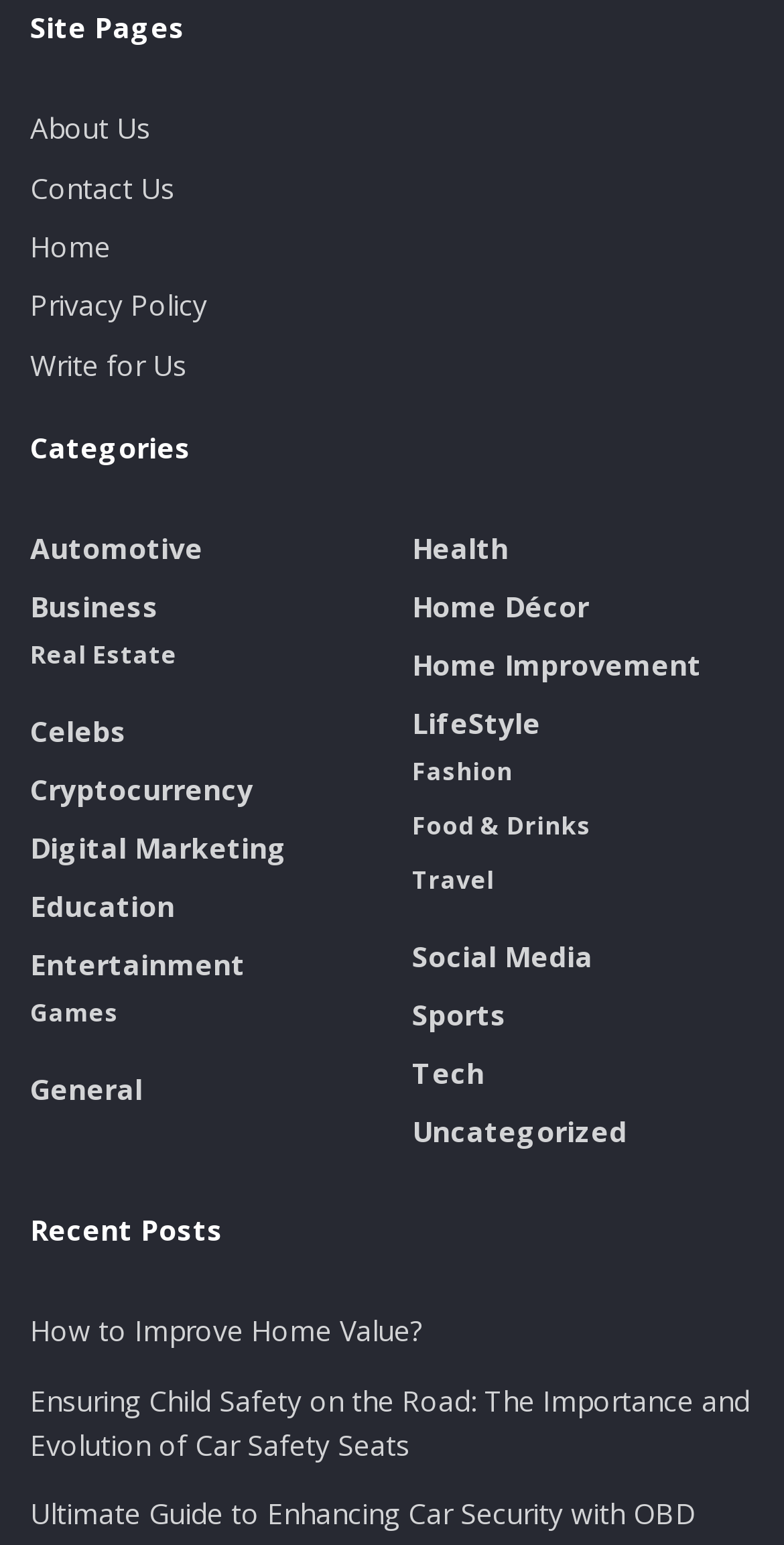What is the main topic of this webpage?
Using the image as a reference, answer the question with a short word or phrase.

Buying Instagram followers